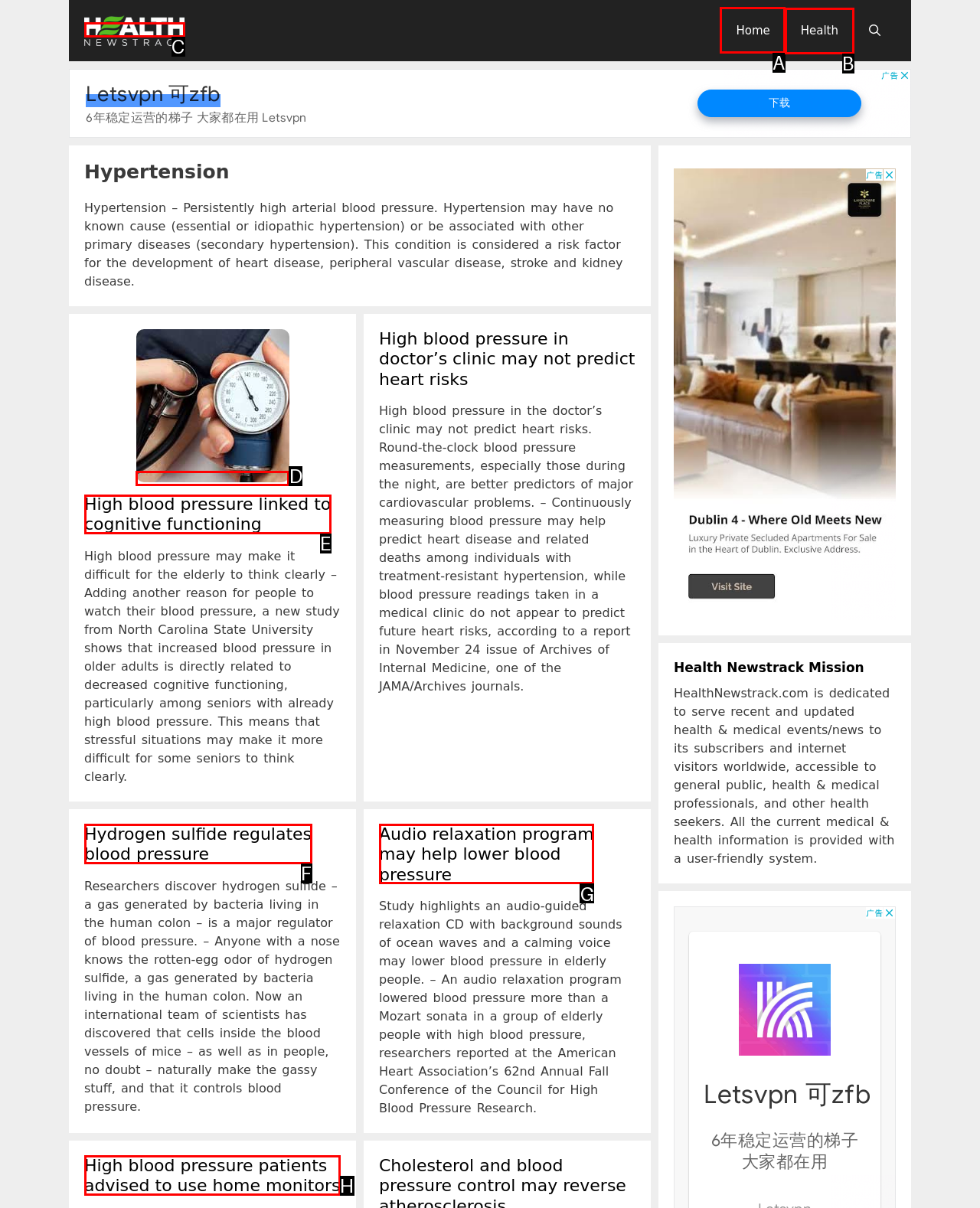Determine the letter of the element you should click to carry out the task: Click the 'Home' link
Answer with the letter from the given choices.

A